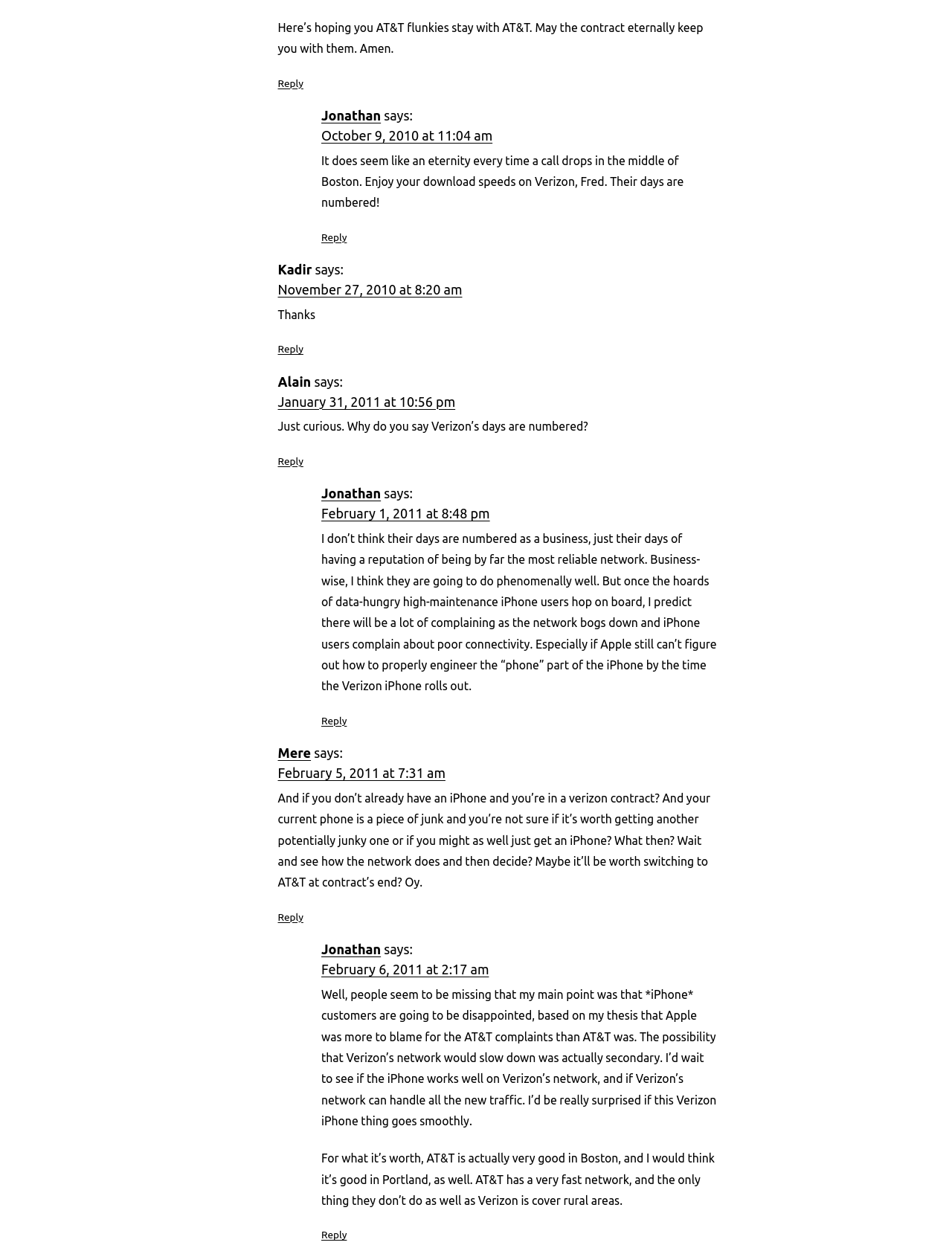Locate the bounding box coordinates of the area you need to click to fulfill this instruction: 'Reply to Alain'. The coordinates must be in the form of four float numbers ranging from 0 to 1: [left, top, right, bottom].

[0.292, 0.364, 0.319, 0.373]